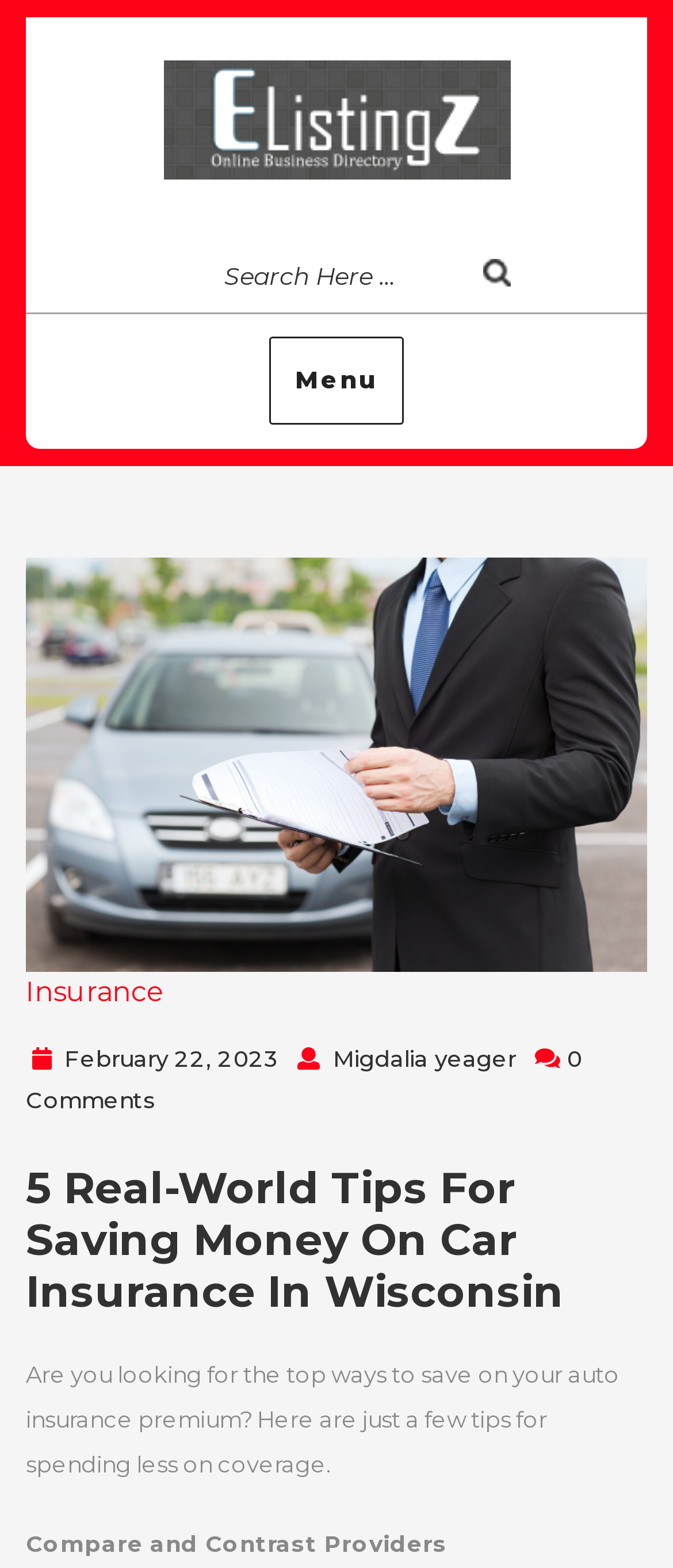Who is the author of the article?
Using the image, give a concise answer in the form of a single word or short phrase.

Migdalia yeager